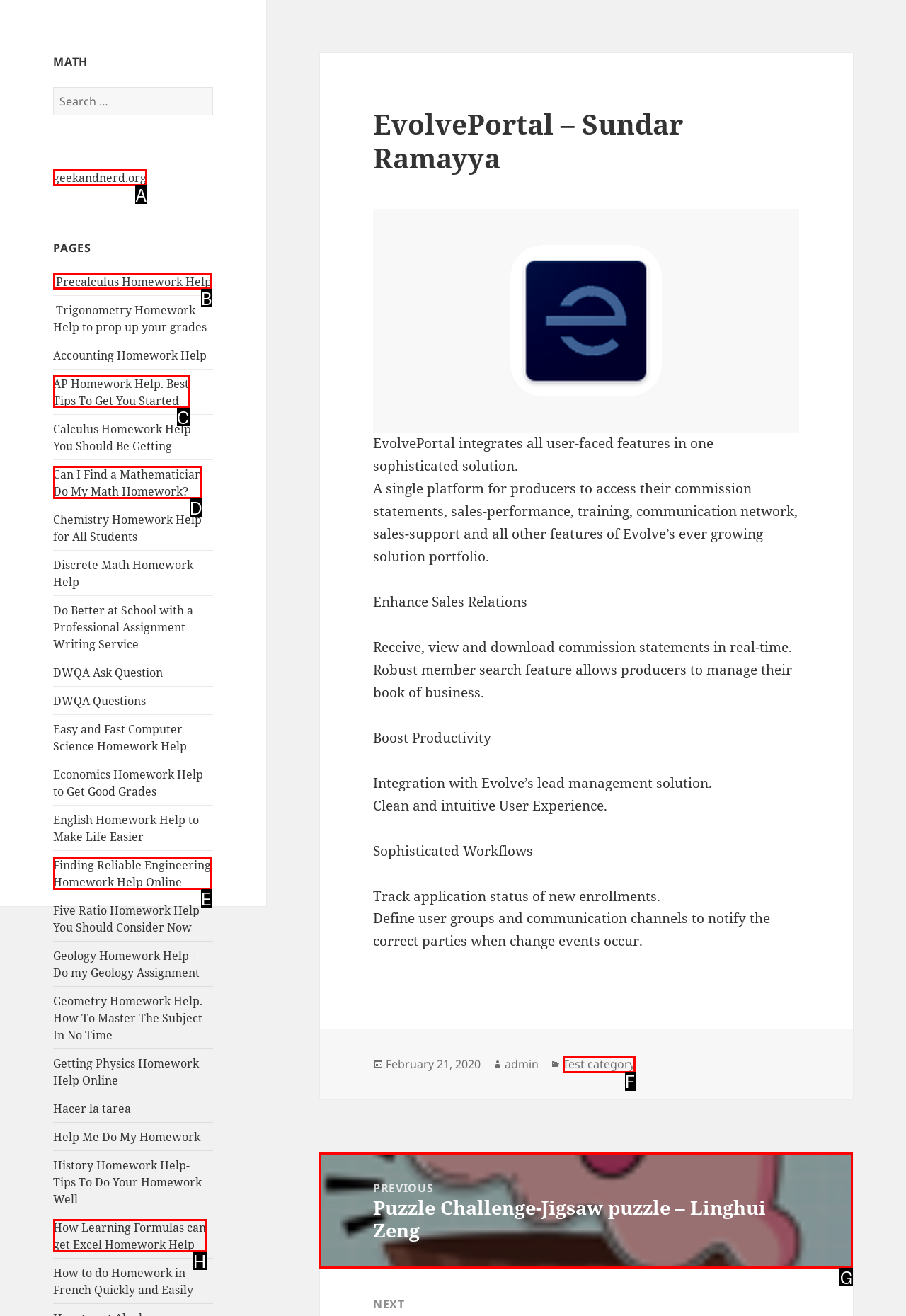Select the HTML element that best fits the description: geekandnerd.org
Respond with the letter of the correct option from the choices given.

A